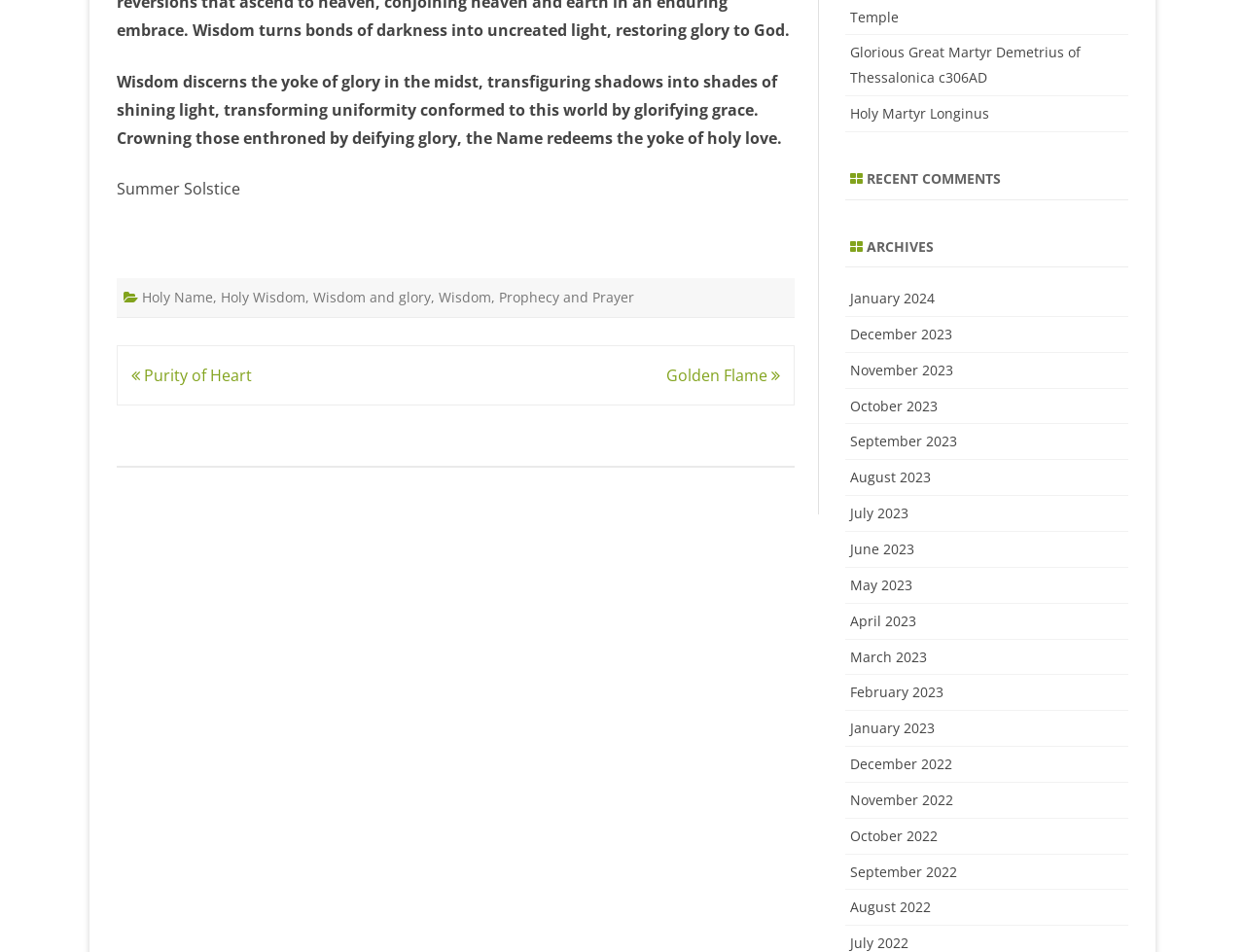Using the description: "March 2023", identify the bounding box of the corresponding UI element in the screenshot.

[0.683, 0.68, 0.744, 0.699]